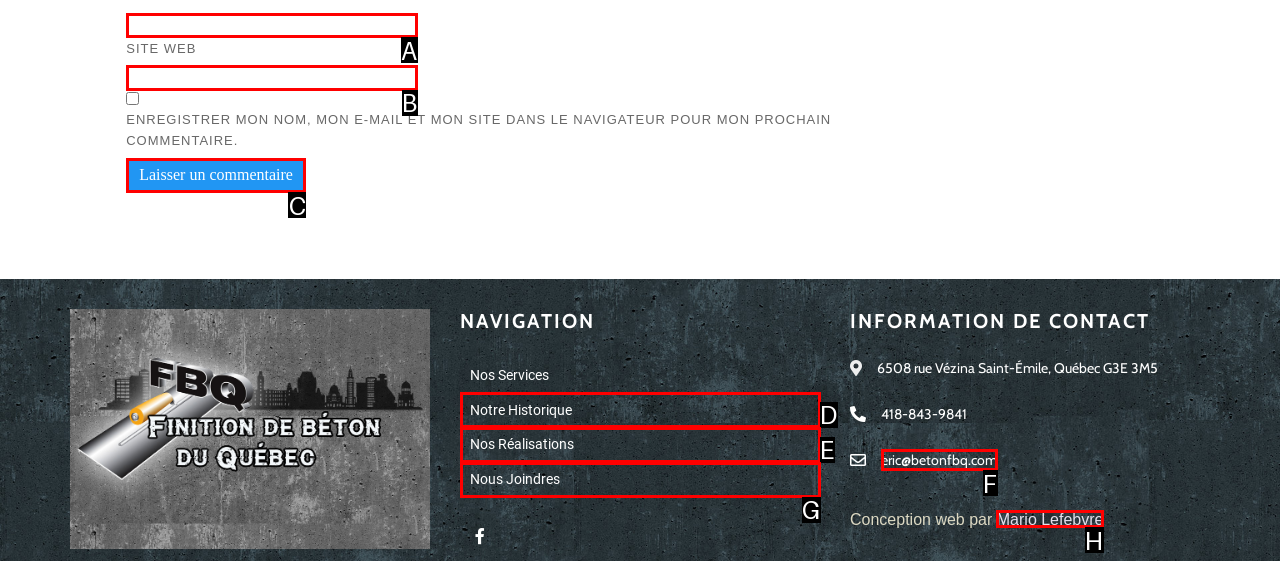Which lettered UI element aligns with this description: eric@betonfbq.com
Provide your answer using the letter from the available choices.

F